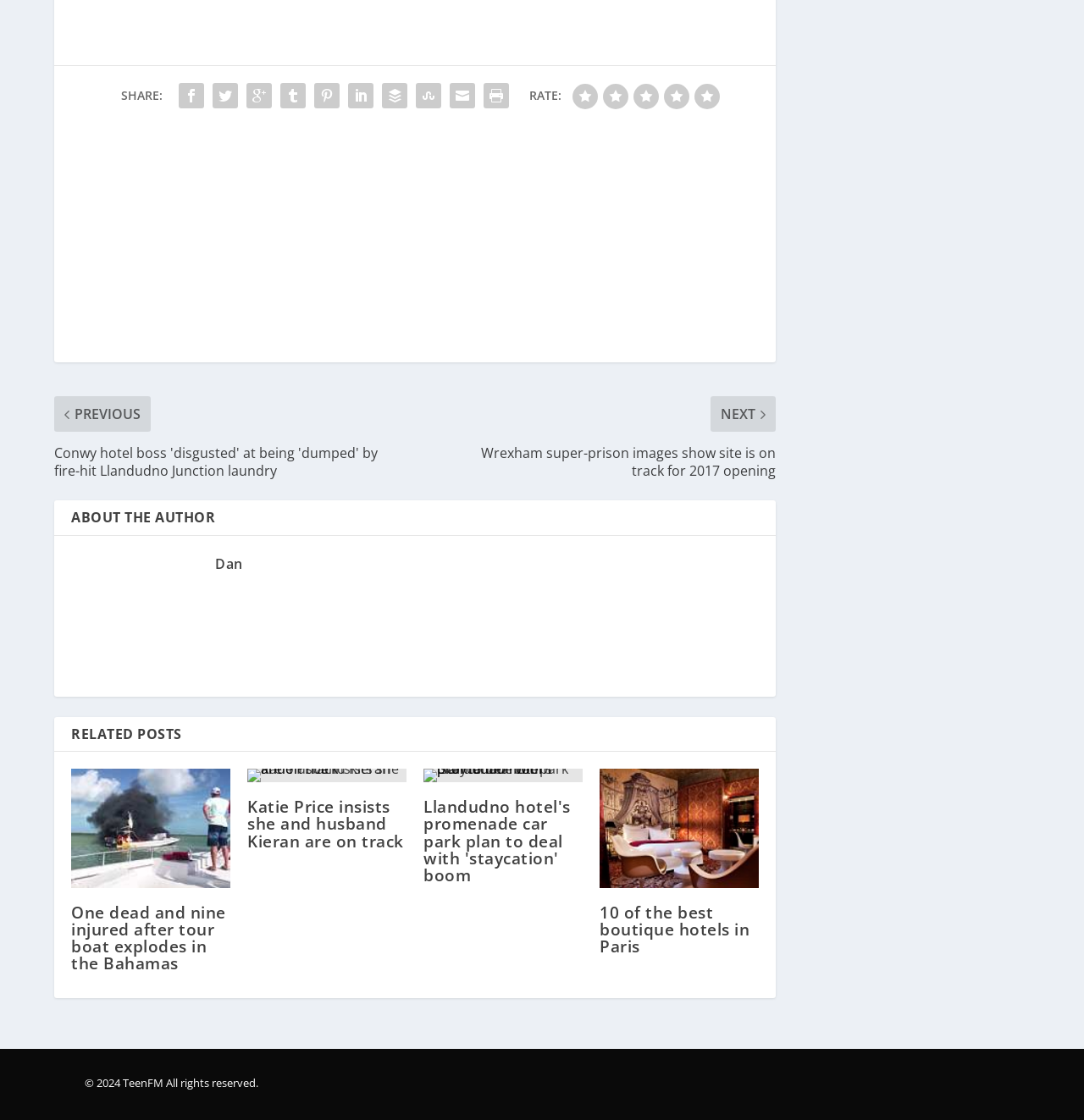Determine the bounding box coordinates for the area that needs to be clicked to fulfill this task: "Read more about the author". The coordinates must be given as four float numbers between 0 and 1, i.e., [left, top, right, bottom].

[0.198, 0.483, 0.224, 0.506]